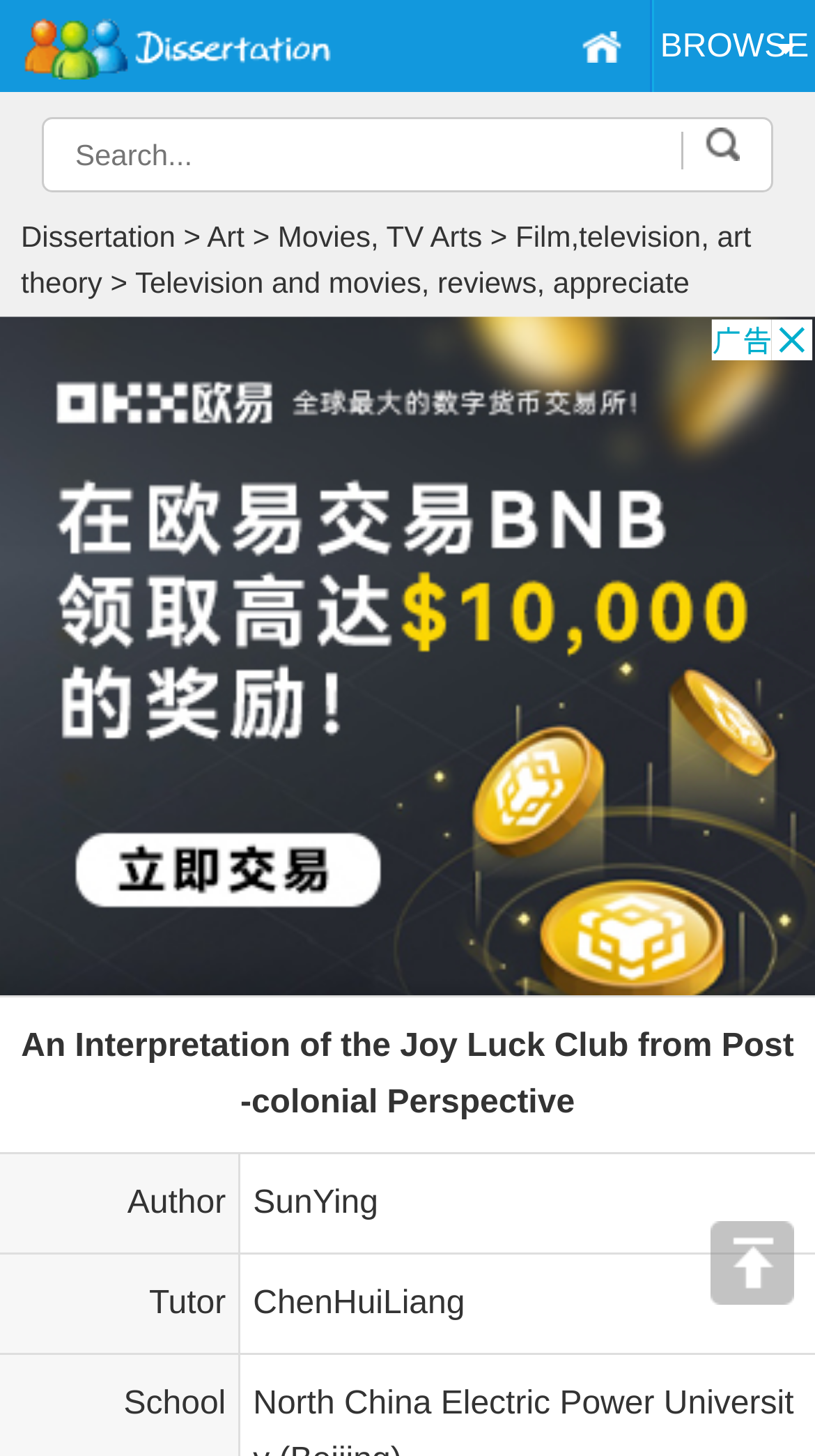Detail the features and information presented on the webpage.

This webpage appears to be a dissertation webpage, specifically focused on an interpretation of Amy Tan's novel "The Joy Luck Club" from a post-colonial perspective. 

At the top of the page, there are several navigation links, including "BROWSE" and "Dissertation", which are accompanied by small images. A search bar is also located at the top, allowing users to search for specific content. 

Below the navigation links, there are several categories listed, including "Art", "Movies, TV Arts", "Film, television, art theory", and "Television and movies, reviews, appreciate". 

The main content of the page is divided into rows, with the first row displaying the title of the dissertation, "An Interpretation of the Joy Luck Club from Post-colonial Perspective", in a large heading. 

The following rows provide information about the author and tutor of the dissertation, with links to their names, SunYing and ChenHuiLiang, respectively. 

On the right side of the page, there is an advertisement iframe that takes up a significant portion of the page. 

At the bottom of the page, there is a small image with a link, but its purpose is unclear.